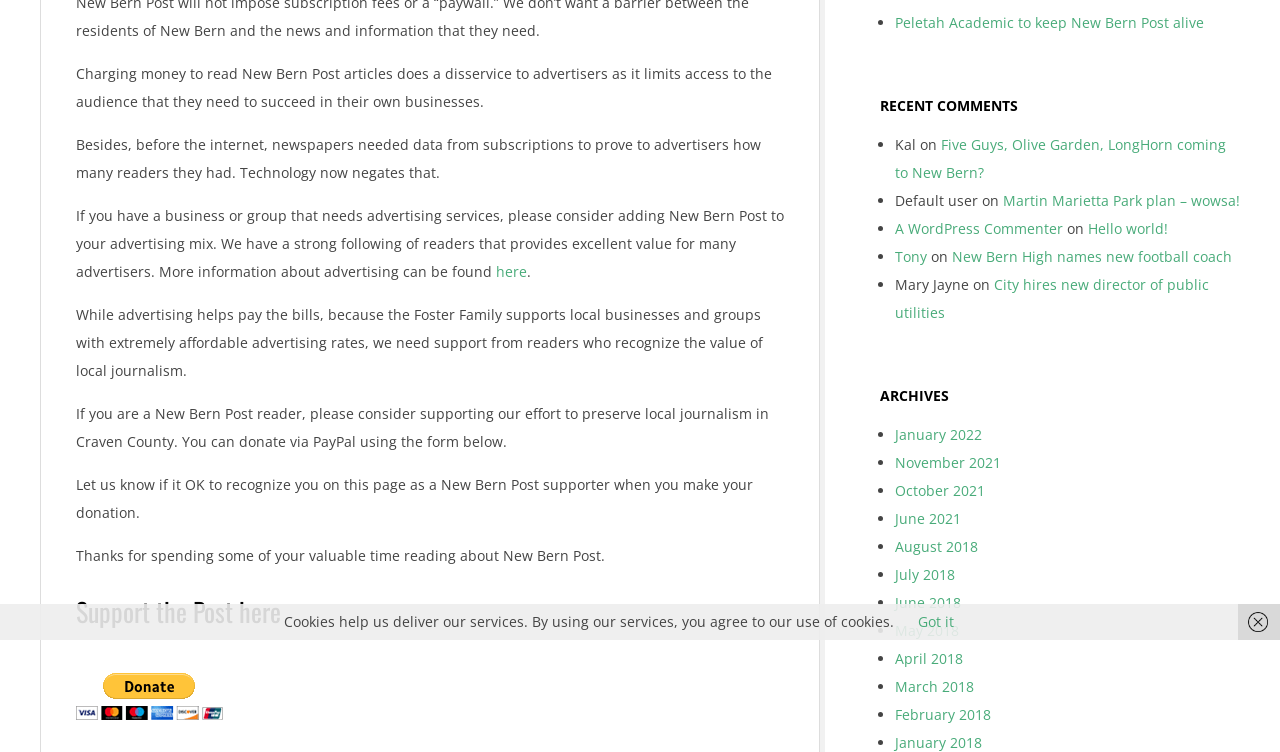Locate and provide the bounding box coordinates for the HTML element that matches this description: "parent_node: Skip to content".

[0.918, 0.725, 0.949, 0.778]